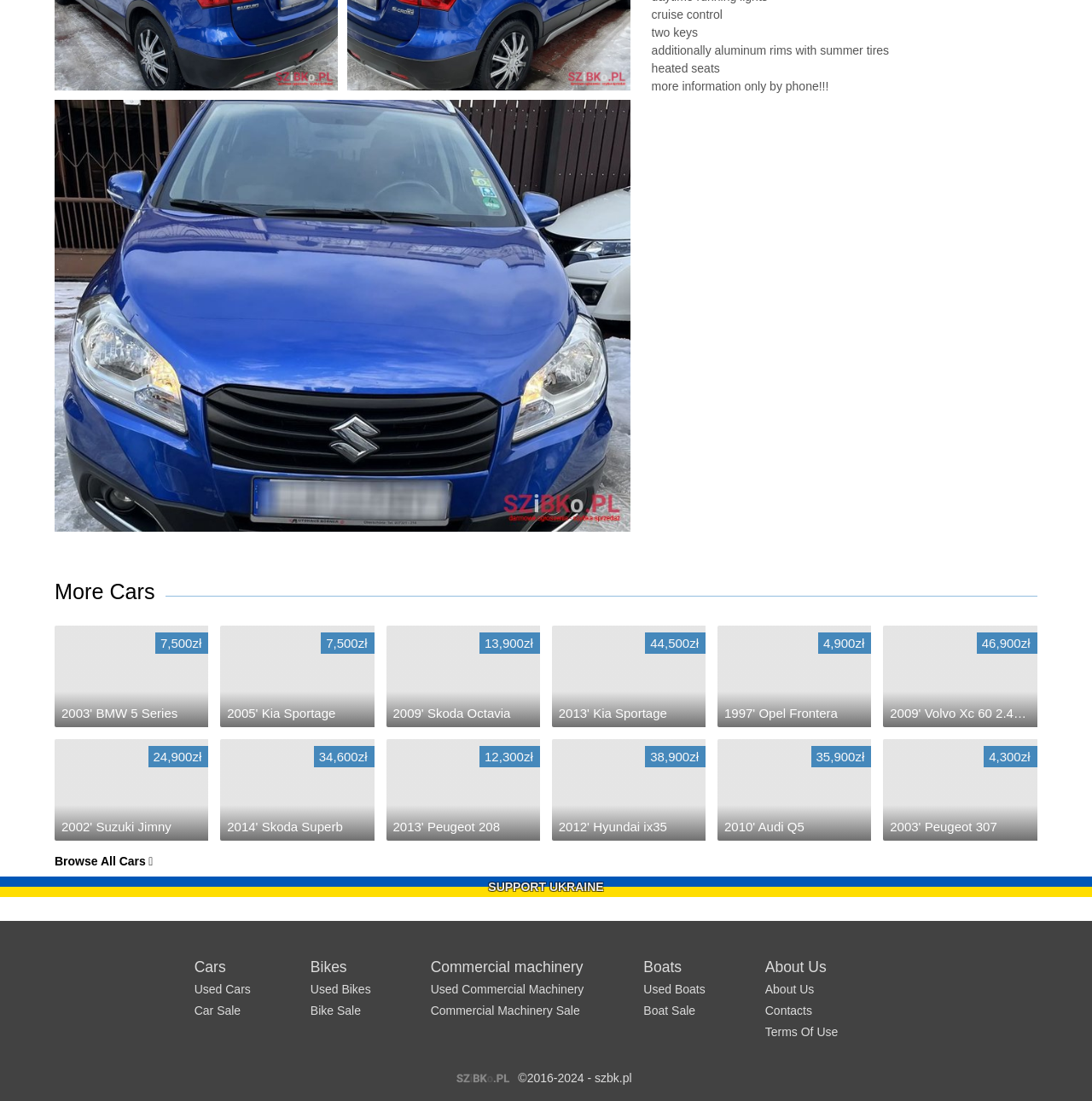Bounding box coordinates are specified in the format (top-left x, top-left y, bottom-right x, bottom-right y). All values are floating point numbers bounded between 0 and 1. Please provide the bounding box coordinate of the region this sentence describes: 24,900zł 2002' Suzuki Jimny

[0.05, 0.671, 0.191, 0.764]